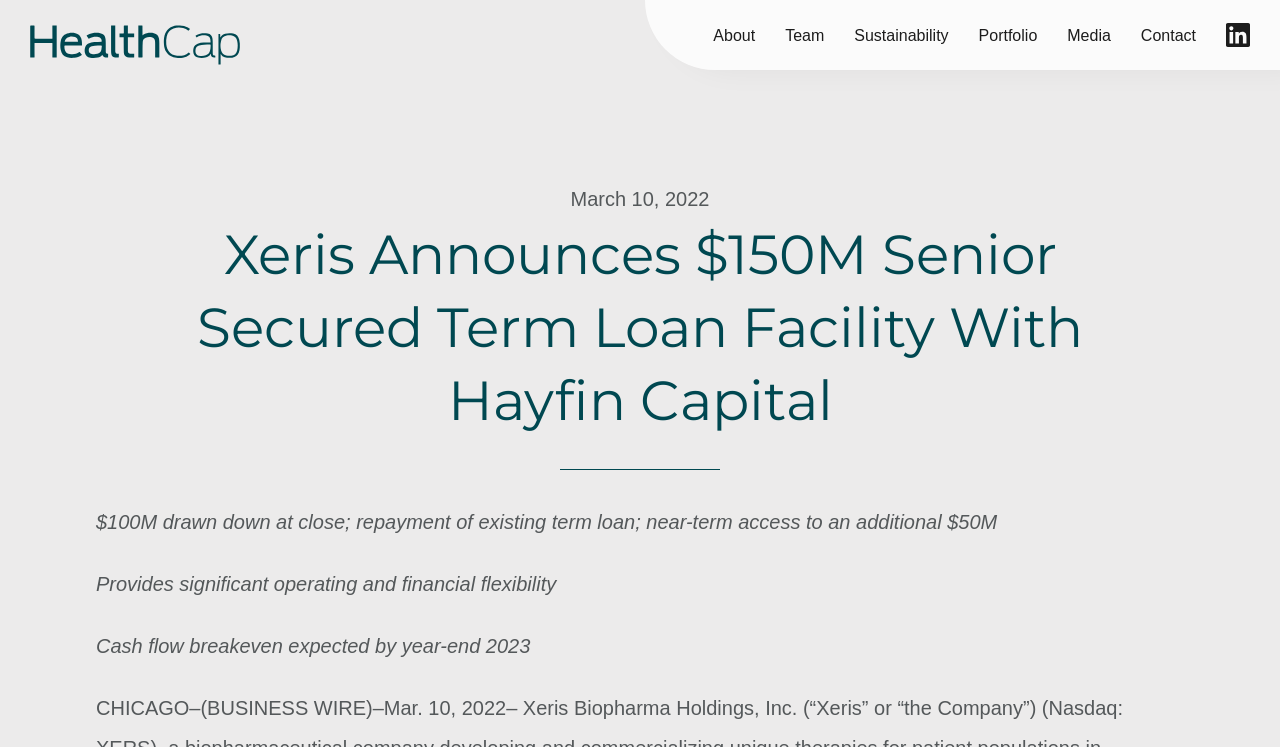Find the headline of the webpage and generate its text content.

Xeris Announces $150M Senior Secured Term Loan Facility With Hayfin Capital